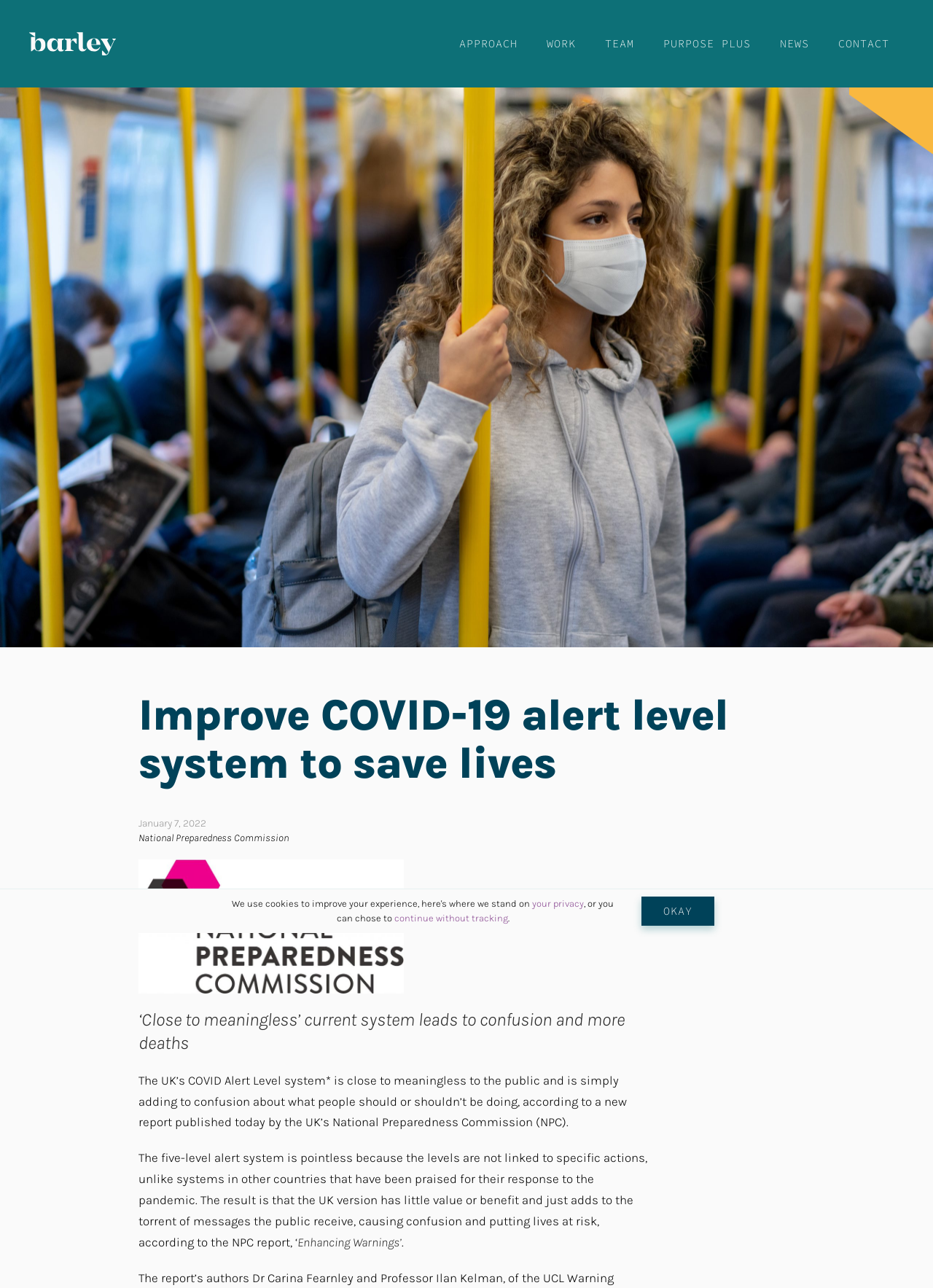Determine the bounding box coordinates of the region to click in order to accomplish the following instruction: "go to APPROACH page". Provide the coordinates as four float numbers between 0 and 1, specifically [left, top, right, bottom].

[0.477, 0.0, 0.57, 0.068]